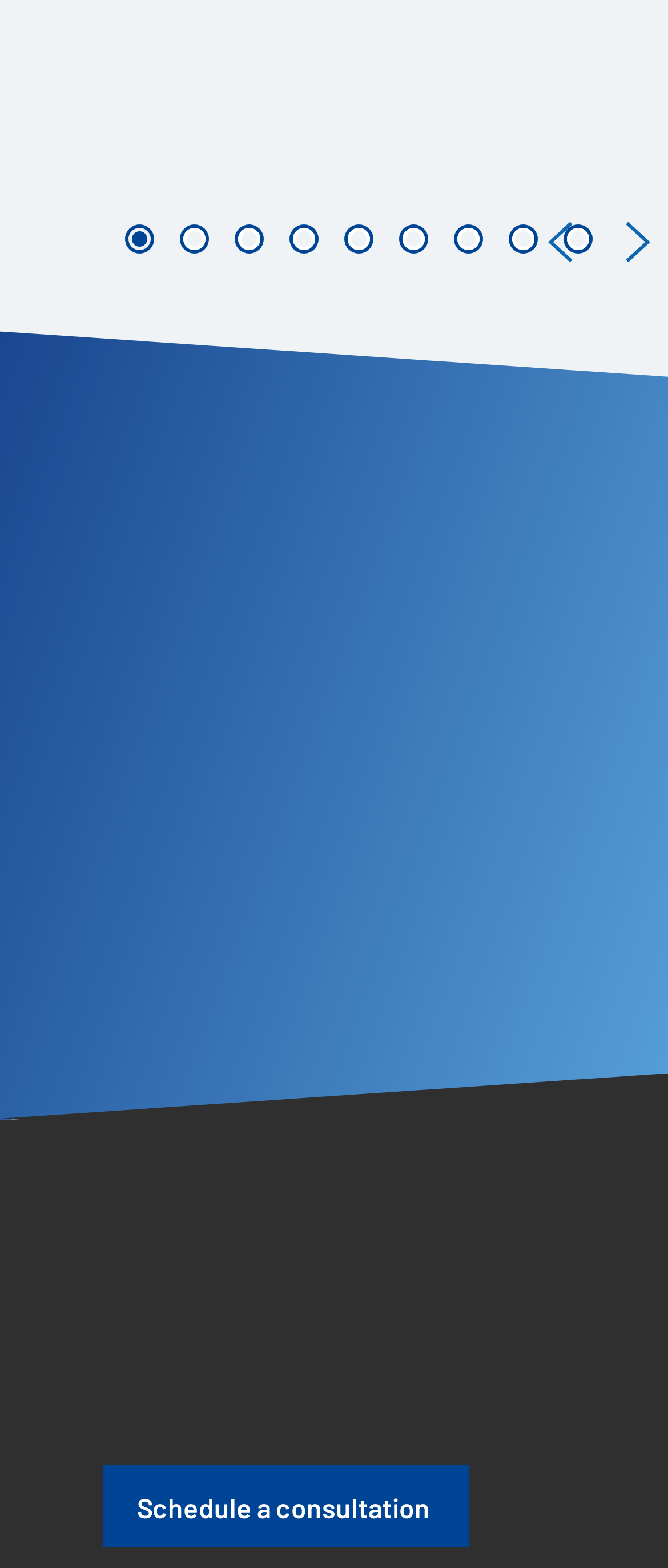Provide a one-word or brief phrase answer to the question:
How many images are there on the webpage?

5